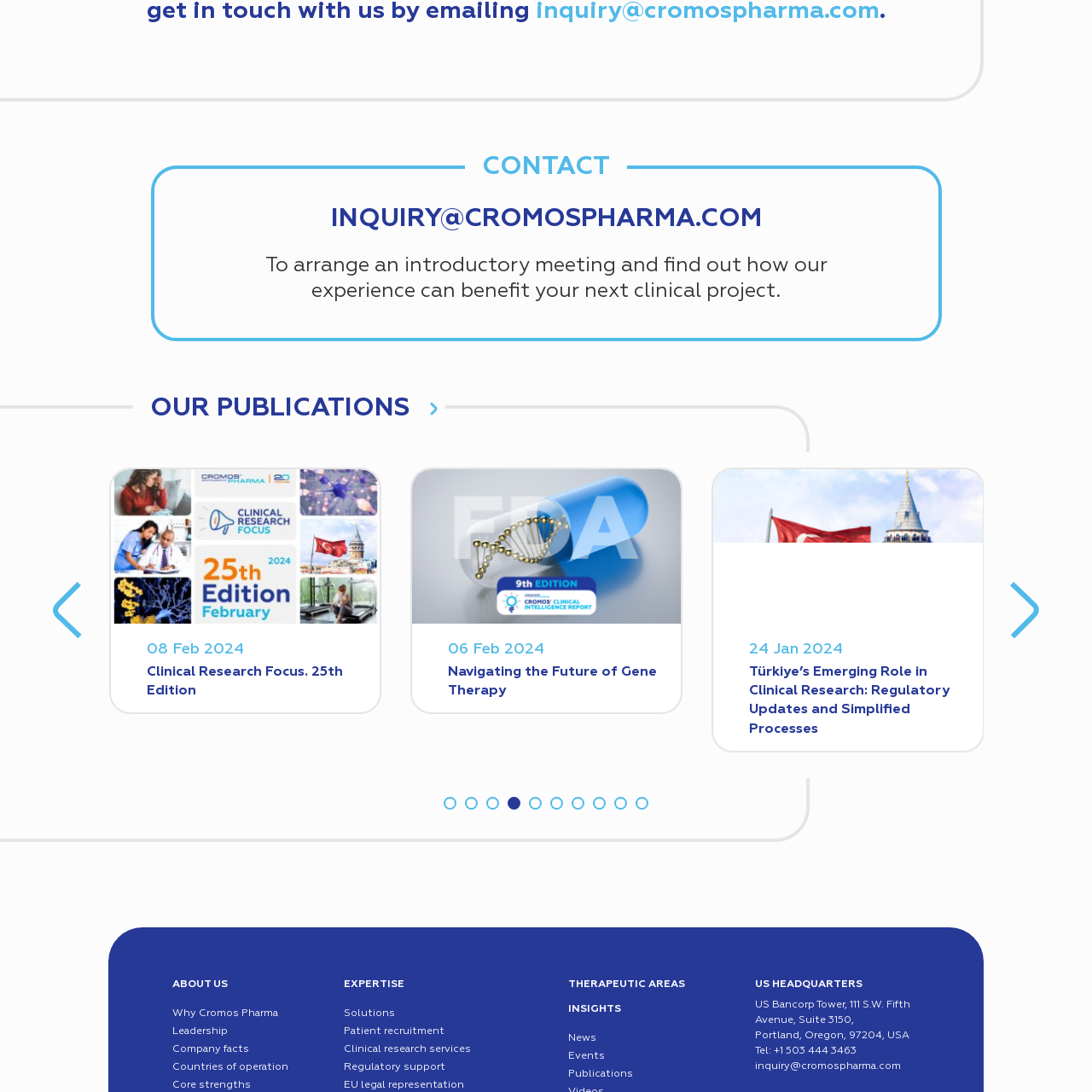Elaborate on the details of the image that is highlighted by the red boundary.

The image associated with the text discusses the "Regulatory Updates and Simplified Processes in Türkiye," which is a notable link highlighting Cromos Pharma's engagement in clinical research within the region. This resource likely provides insights into the evolving regulatory landscape in Türkiye and how these changes may benefit stakeholders involved in clinical trials. The accompanying elements suggest a focus on recent developments and strategic opportunities, particularly in the context of the company's role in facilitating clinical research processes. This image is part of a broader publication series that includes key insights from the J.P. Morgan Healthcare Conference and ongoing discussions about pragmatic clinical trials for the upcoming year.